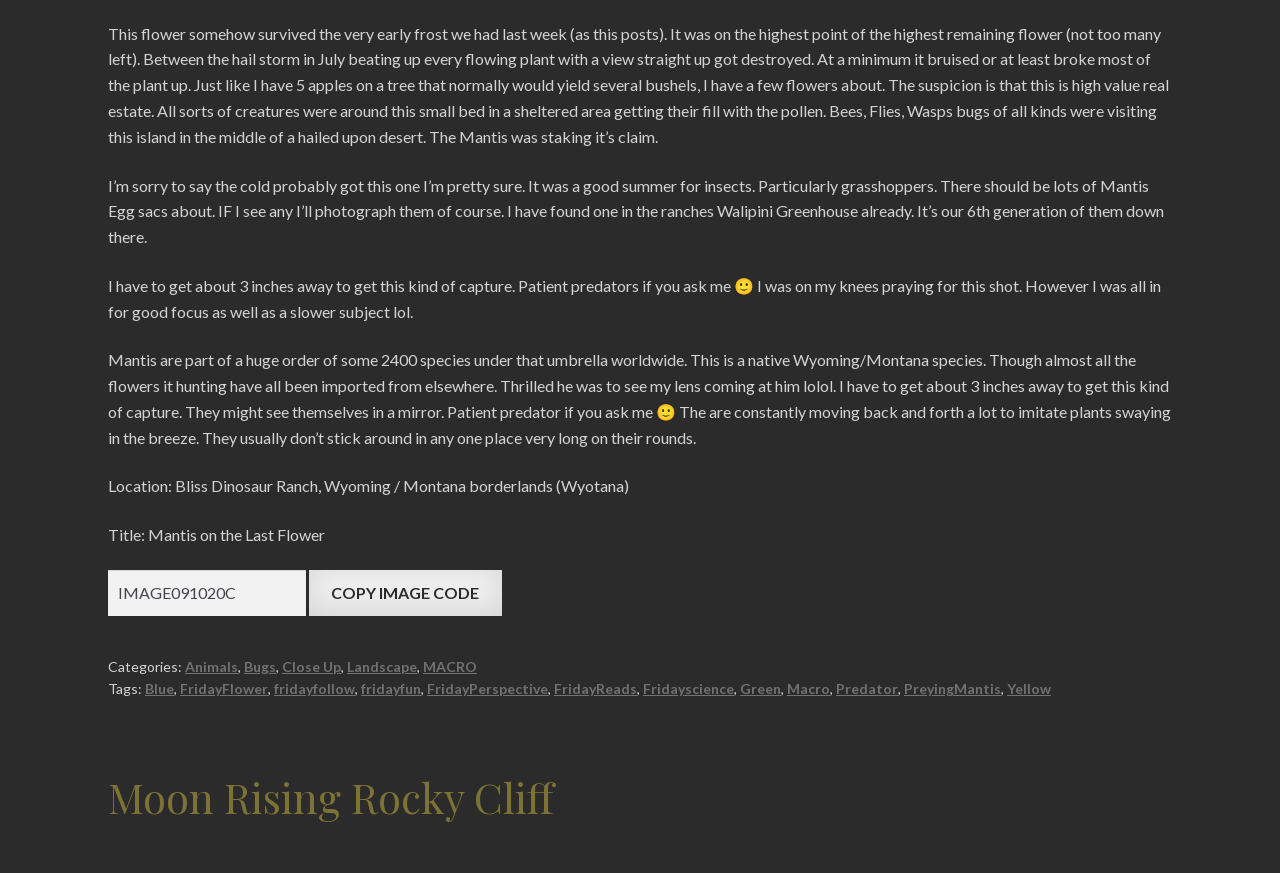How many tags are listed for the image?
Examine the image closely and answer the question with as much detail as possible.

I counted the number of tags listed for the image by looking at the text 'Tags:' and the links that follow, which are 'Blue', 'FridayFlower', 'fridayfollow', 'fridayfun', 'FridayPerspective', 'FridayReads', 'Fridayscience', 'Green', 'Macro', 'Predator', and 'PreyingMantis'. There are 11 tags in total.